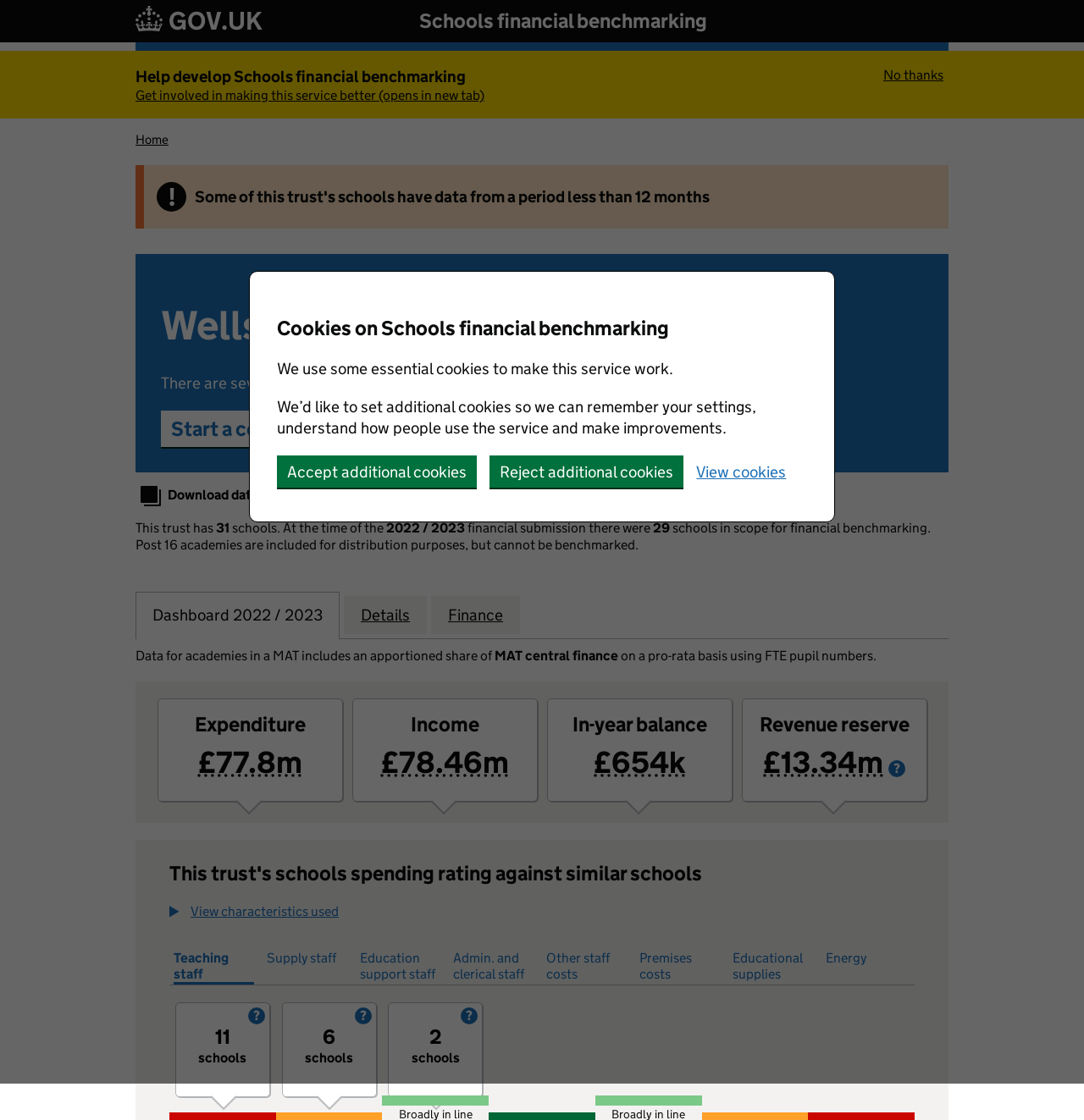Determine the bounding box coordinates of the area to click in order to meet this instruction: "Print page for Wellspring Academy Trust".

[0.375, 0.433, 0.465, 0.453]